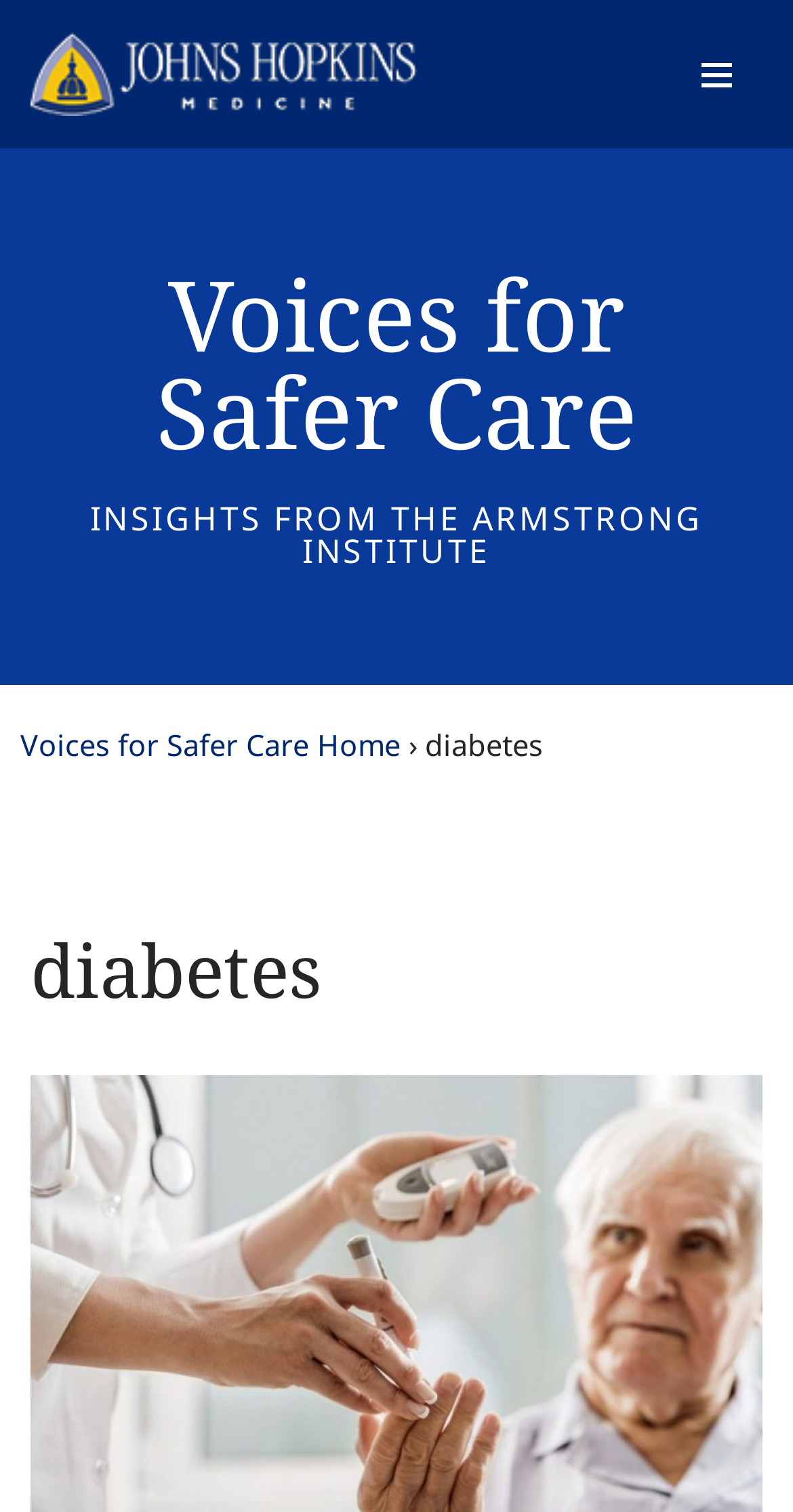What is the text above the 'Voices for Safer Care Home' link?
Look at the image and respond with a one-word or short-phrase answer.

INSIGHTS FROM THE ARMSTRONG INSTITUTE